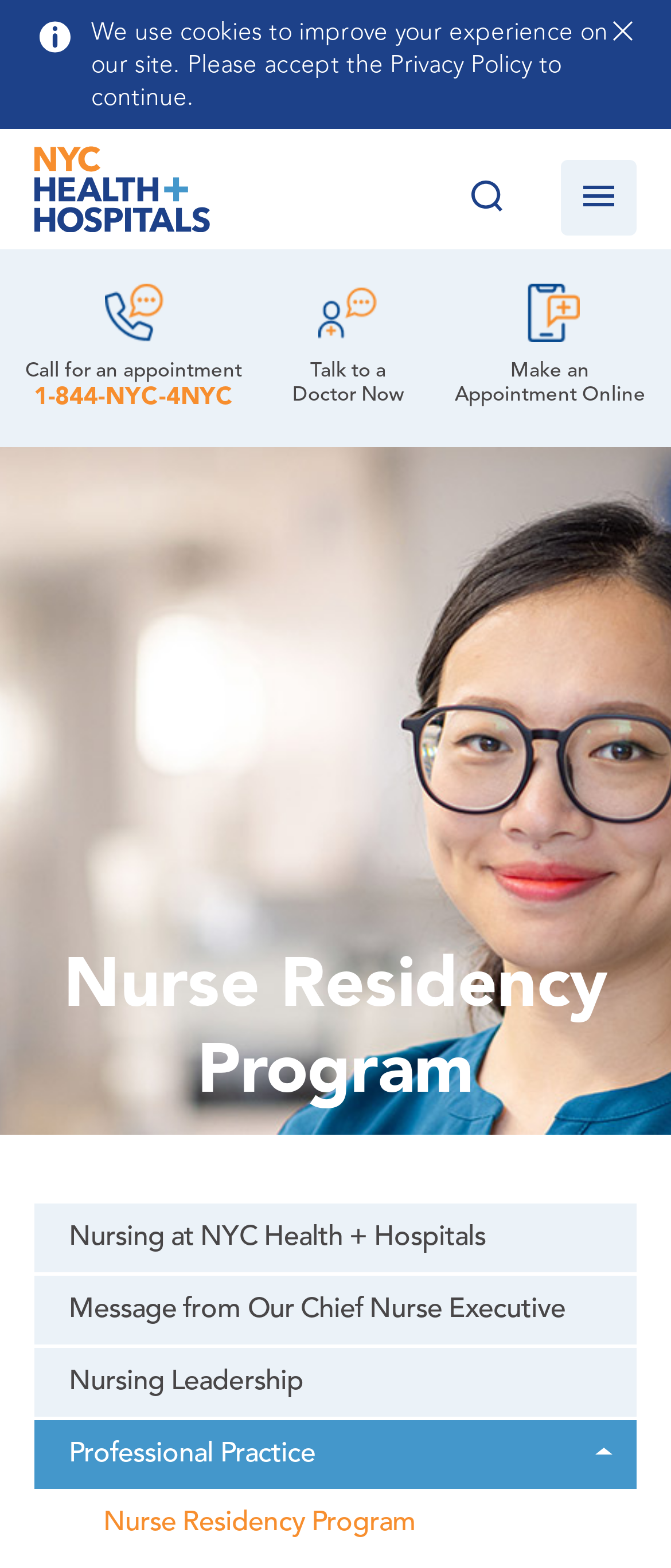Identify the bounding box coordinates of the clickable region required to complete the instruction: "Make an appointment Online". The coordinates should be given as four float numbers within the range of 0 and 1, i.e., [left, top, right, bottom].

[0.678, 0.181, 0.962, 0.26]